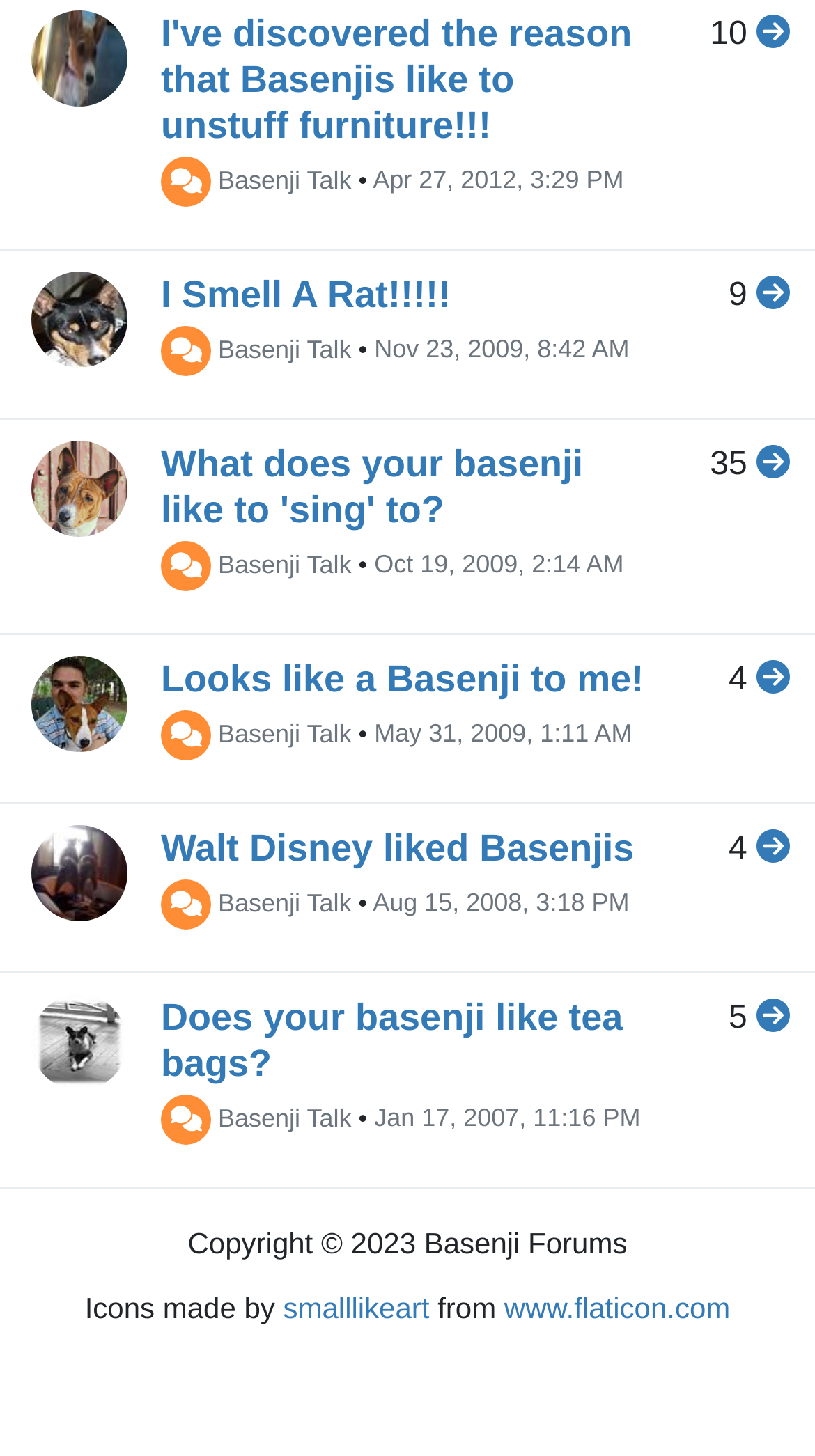Locate the bounding box coordinates of the element I should click to achieve the following instruction: "Go to the 'Basenji Talk' forum".

[0.268, 0.114, 0.431, 0.134]